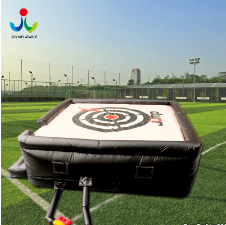What is the name of the company that produces the inflatable target bag?
Refer to the image and provide a one-word or short phrase answer.

JOY Inflatable